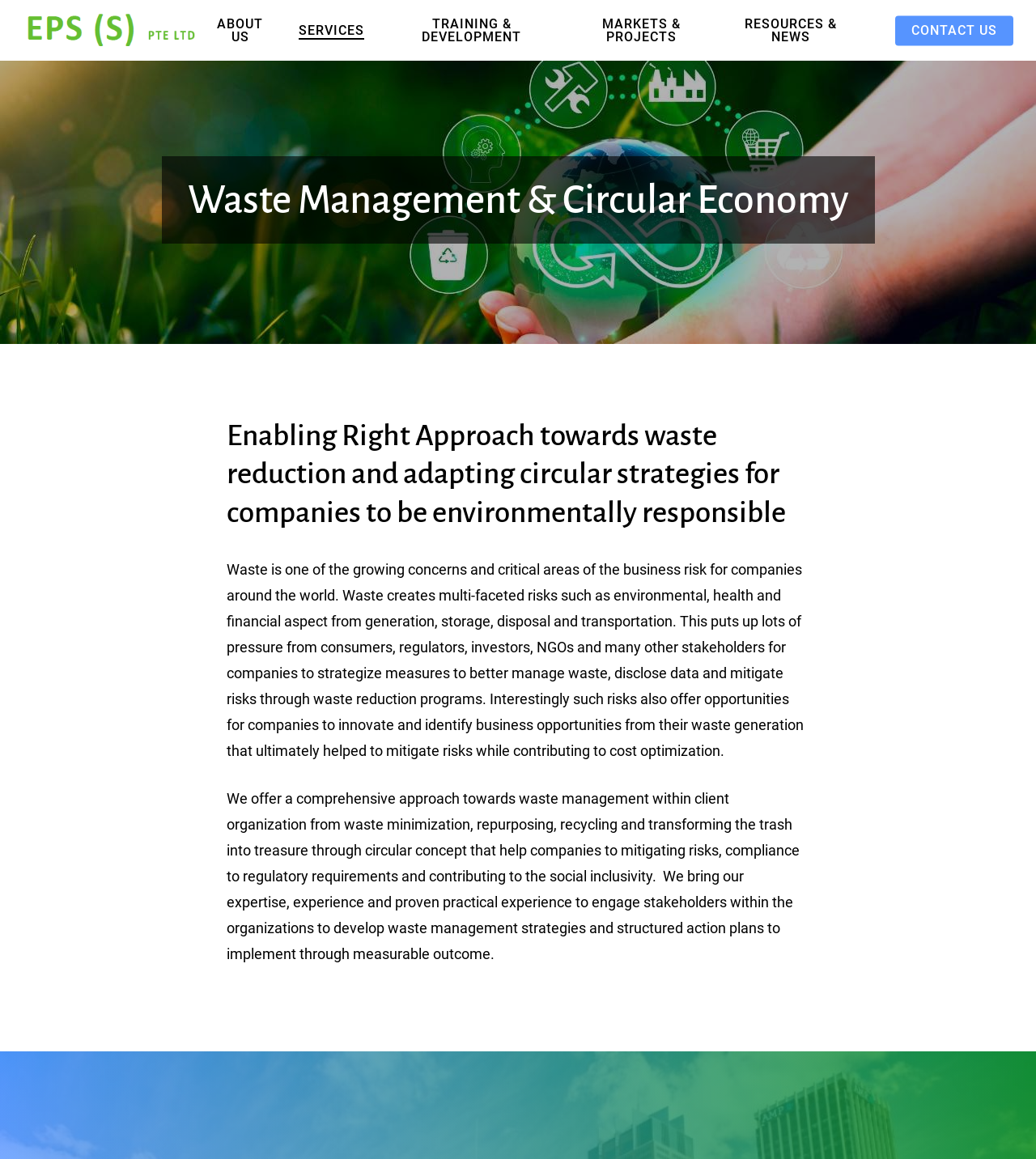Please determine the primary heading and provide its text.

Waste Management & Circular Economy